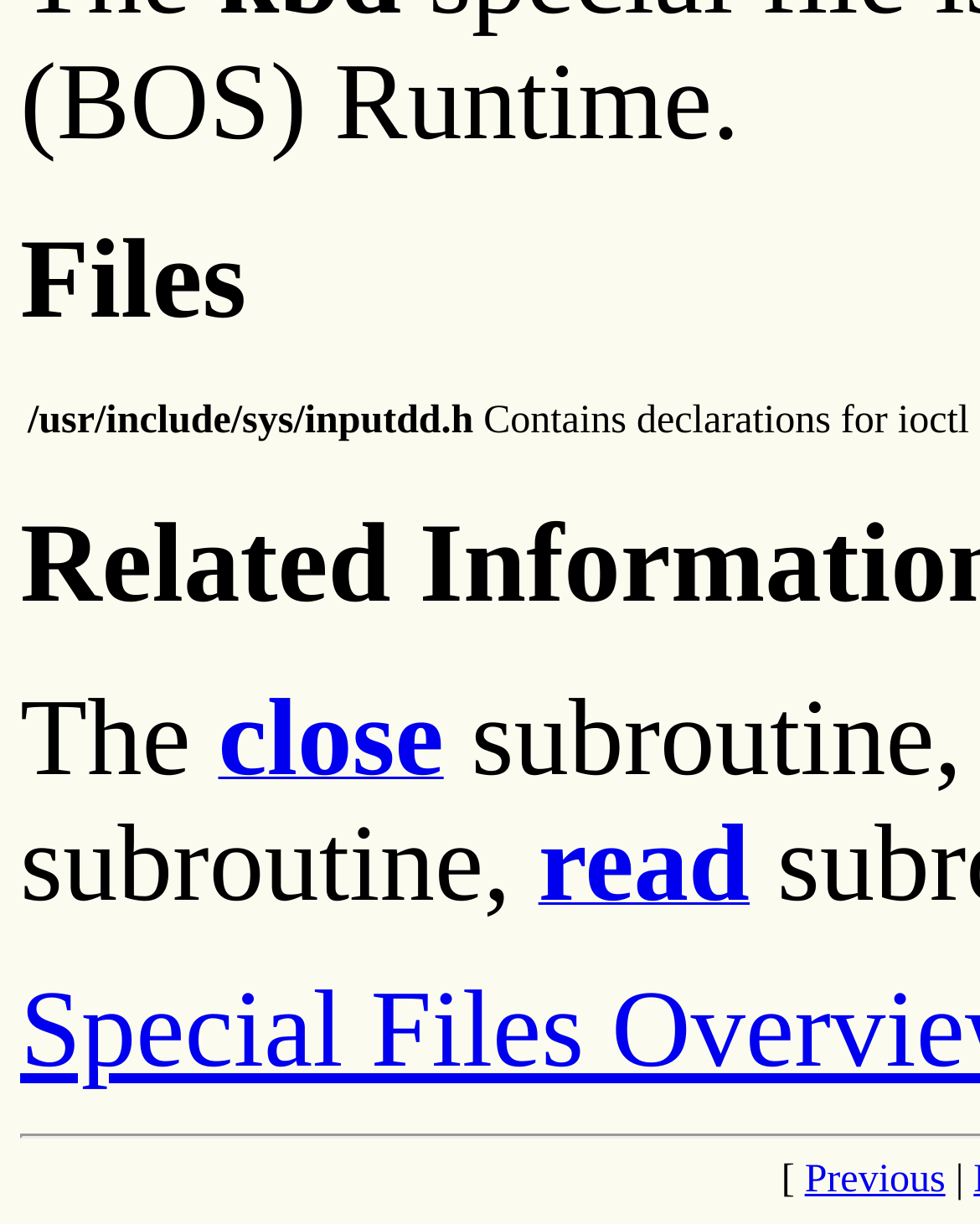Using the given element description, provide the bounding box coordinates (top-left x, top-left y, bottom-right x, bottom-right y) for the corresponding UI element in the screenshot: Previous

[0.821, 0.947, 0.965, 0.982]